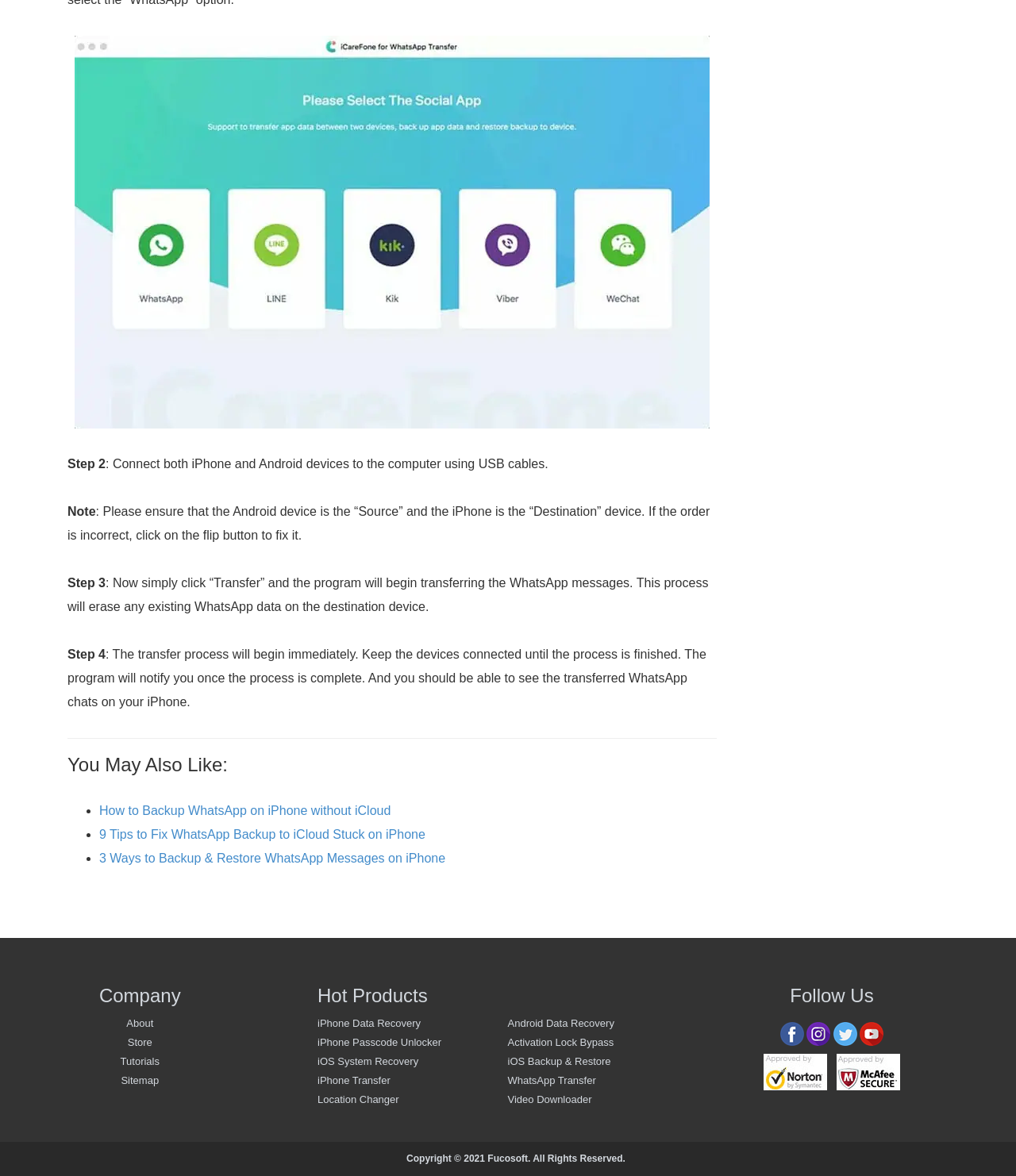Provide a brief response to the question using a single word or phrase: 
What is the outcome of the transfer process?

WhatsApp data erased on destination device